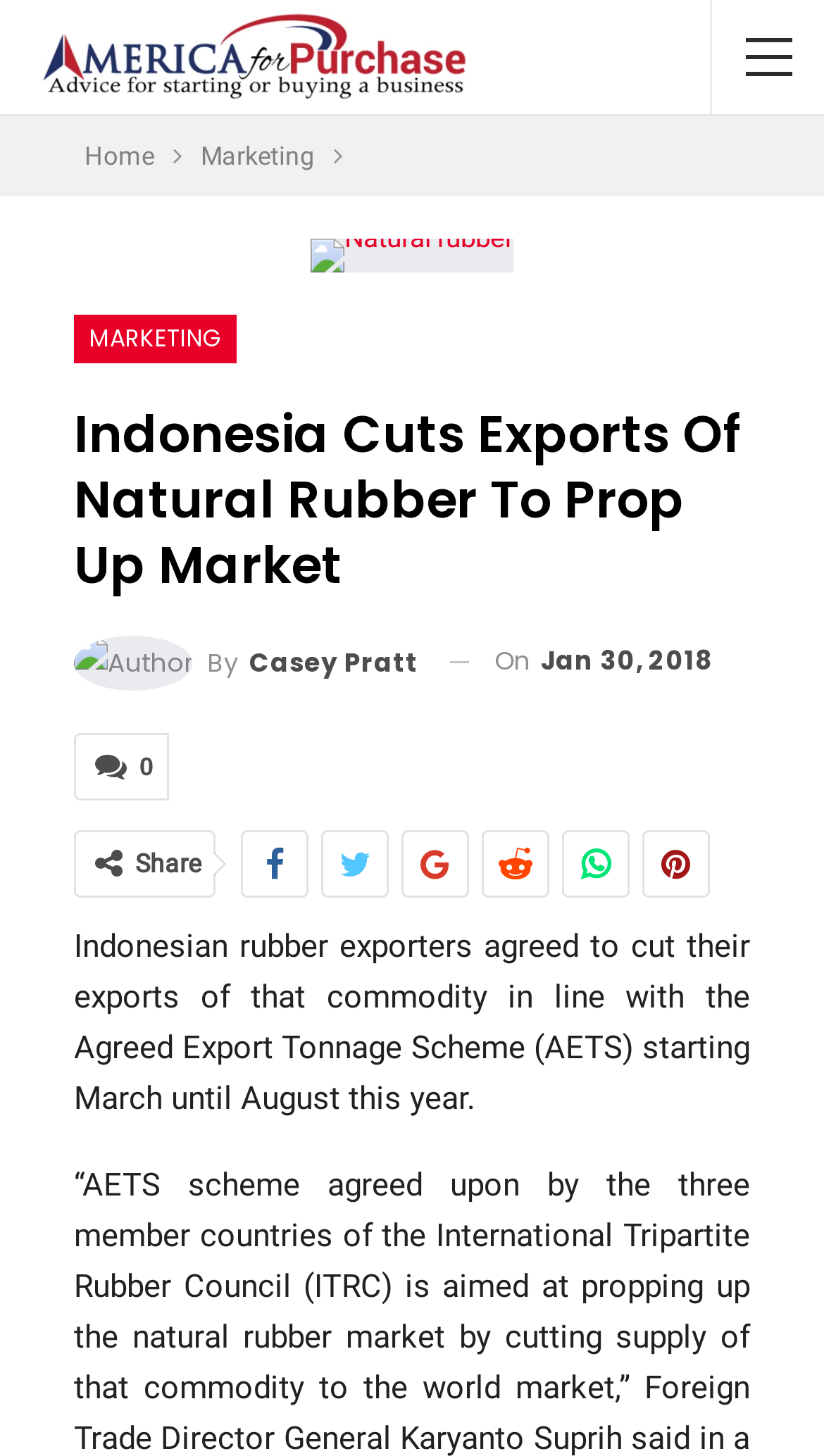Determine the bounding box of the UI element mentioned here: "Marketing". The coordinates must be in the format [left, top, right, bottom] with values ranging from 0 to 1.

[0.021, 0.39, 0.191, 0.415]